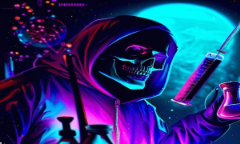Describe the image with as much detail as possible.

The image features a striking and vivid portrayal of a skeletal figure dressed in a dark hooded cloak, holding a syringe in one hand and a flask in the other. The backdrop is a cosmic scene bathed in electric blues and purples, evoking a sense of mystery and otherworldliness. Various molecular structures and shapes are faintly visible, hinting at a scientific or experimental theme. This artwork is commonly associated with topics on "Totally Science," particularly linked to discussions about unblocked games, combining elements of science and digital culture in a captivating manner.